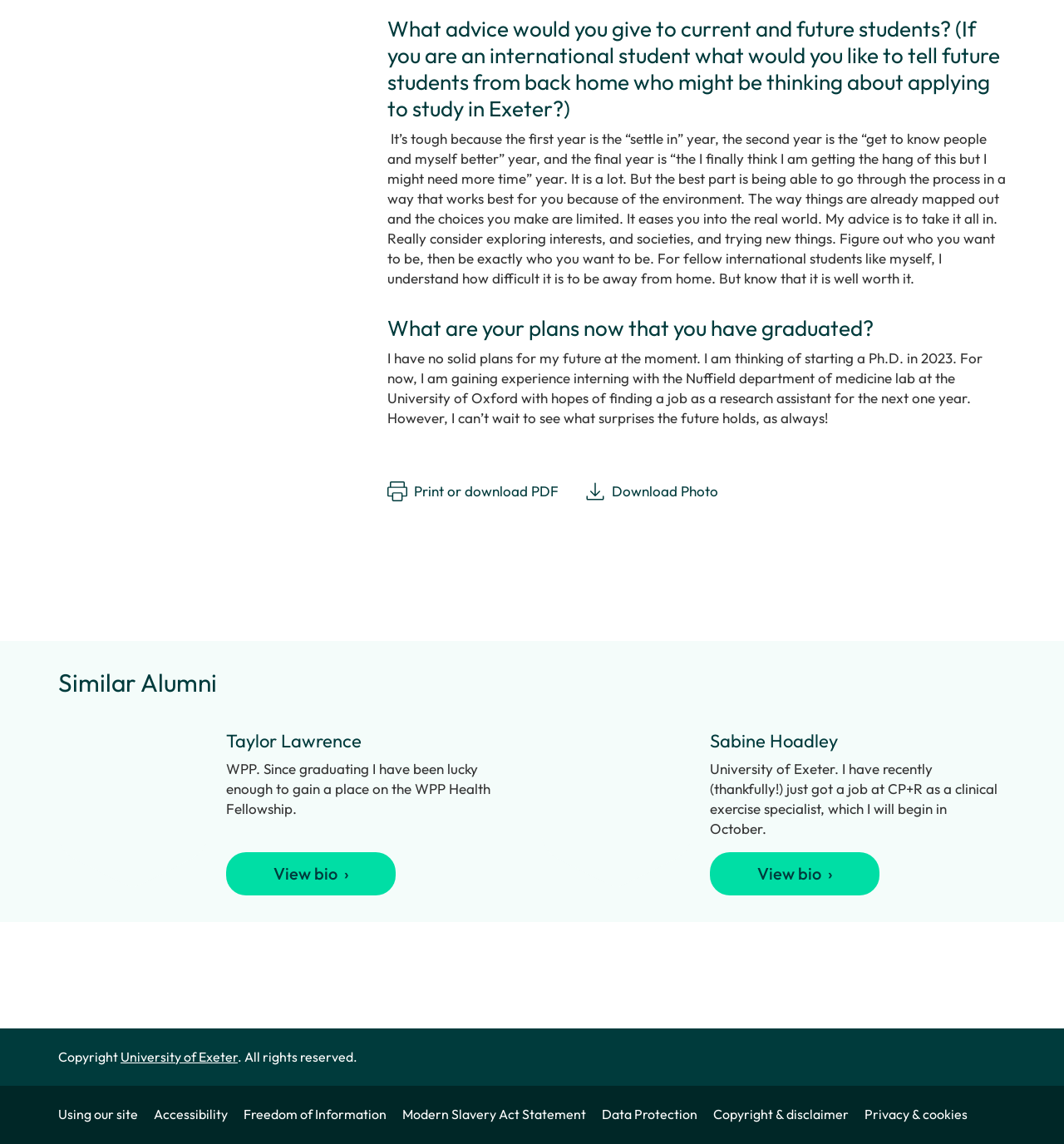What is the student's plan after graduation?
Answer the question using a single word or phrase, according to the image.

Gaining experience and possibly starting a Ph.D.